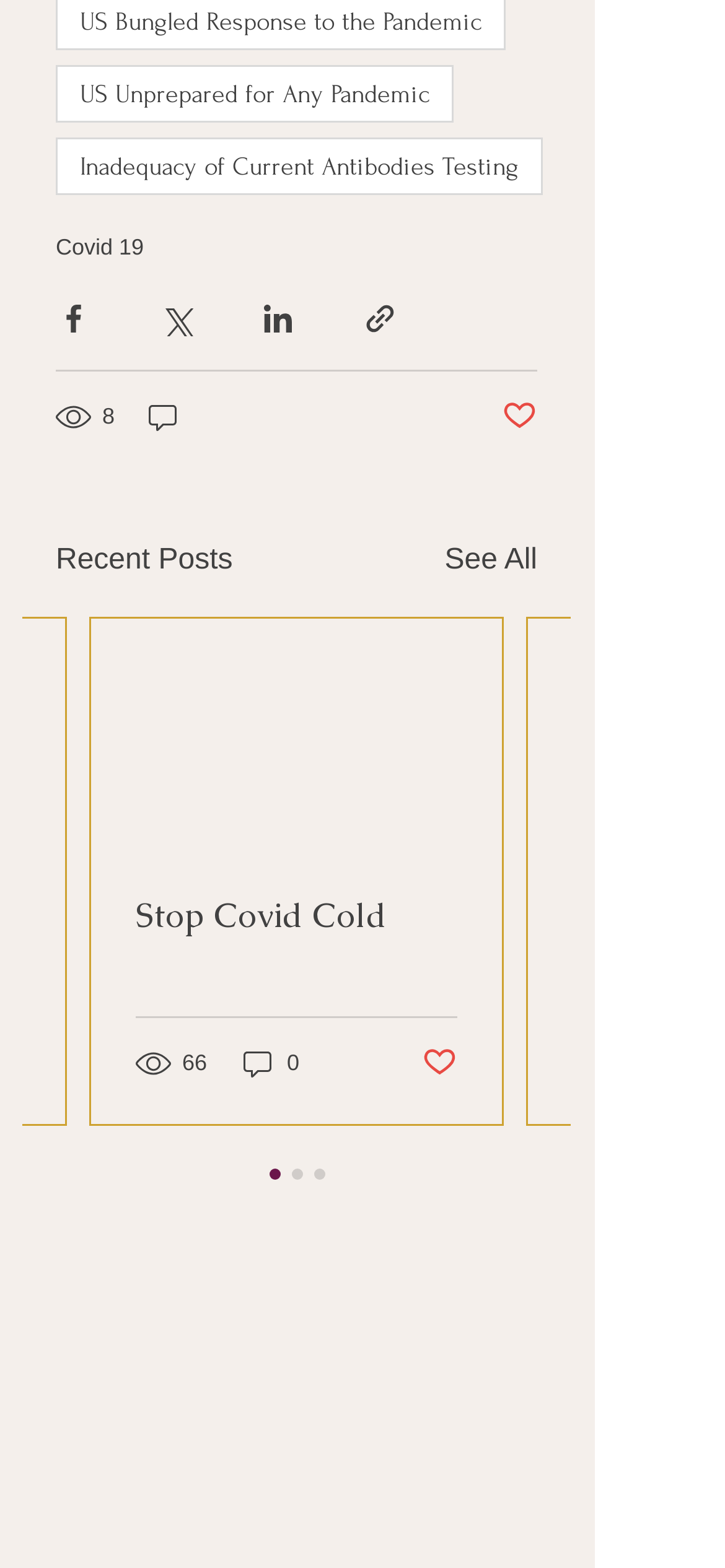How many share options are available?
Examine the image and give a concise answer in one word or a short phrase.

4